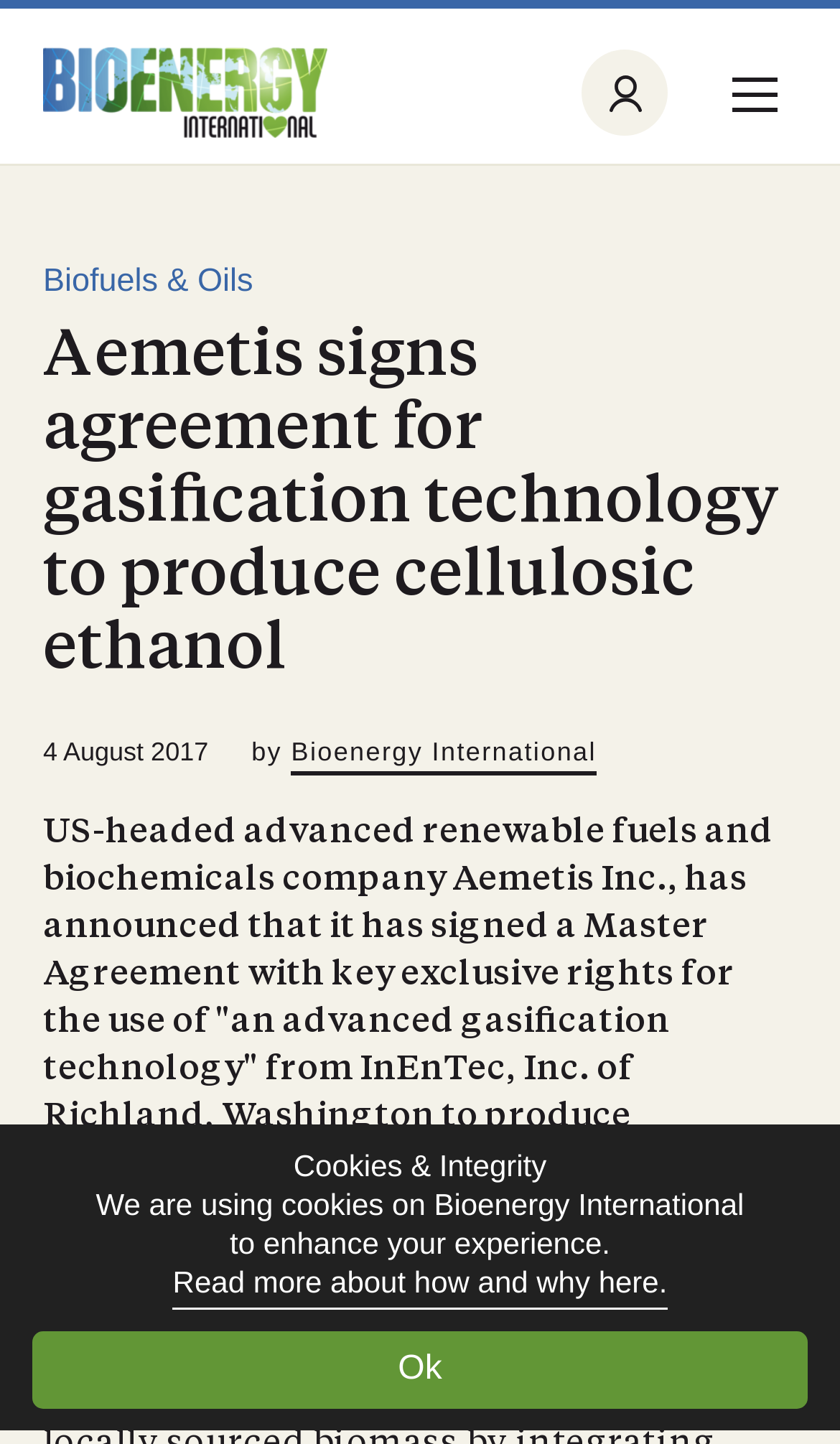Utilize the details in the image to thoroughly answer the following question: What is the technology mentioned in the article?

I found the technology mentioned in the article by reading the heading element with the text 'Aemetis signs agreement for gasification technology to produce cellulosic ethanol' which is located at the coordinates [0.051, 0.222, 0.949, 0.476].